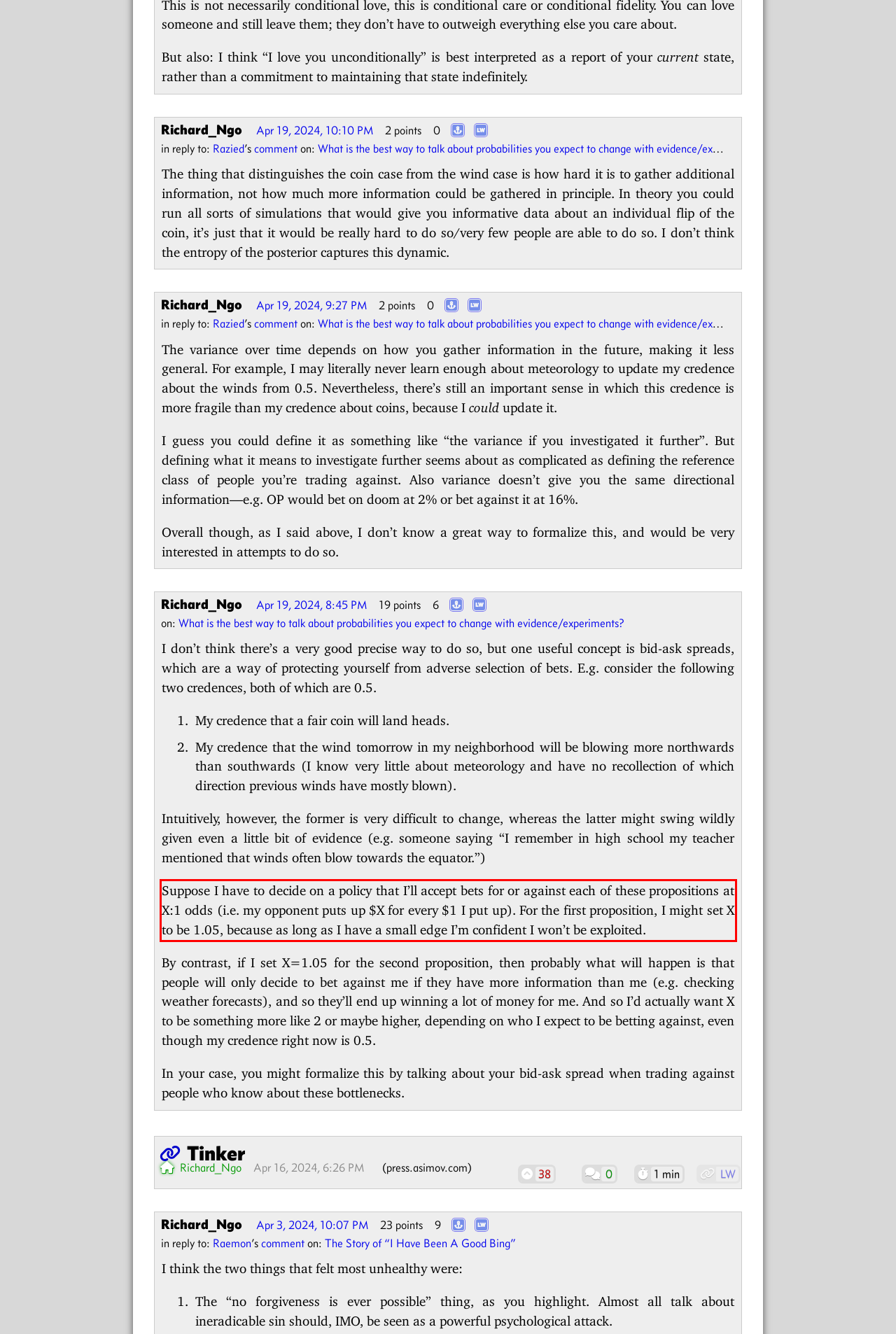You are provided with a webpage screenshot that includes a red rectangle bounding box. Extract the text content from within the bounding box using OCR.

Suppose I have to decide on a policy that I’ll accept bets for or against each of these propositions at X:1 odds (i.e. my opponent puts up $X for every $1 I put up). For the first proposition, I might set X to be 1.05, because as long as I have a small edge I’m confident I won’t be exploited.